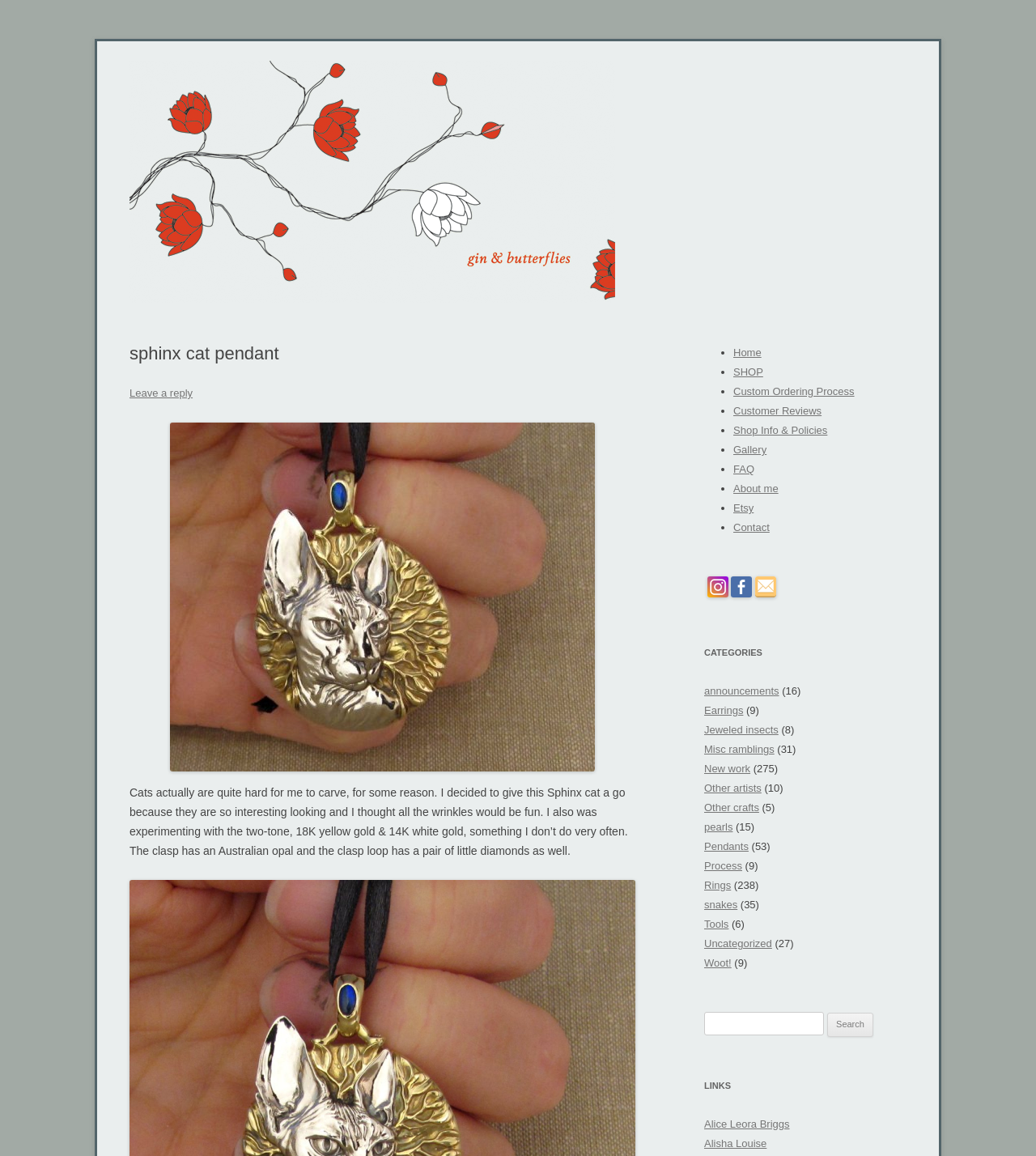What is the text of the webpage's headline?

Gin and Butterflies